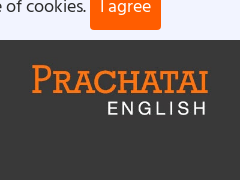What is the purpose of the 'I agree' button?
Look at the image and answer the question with a single word or phrase.

user consent for cookie usage